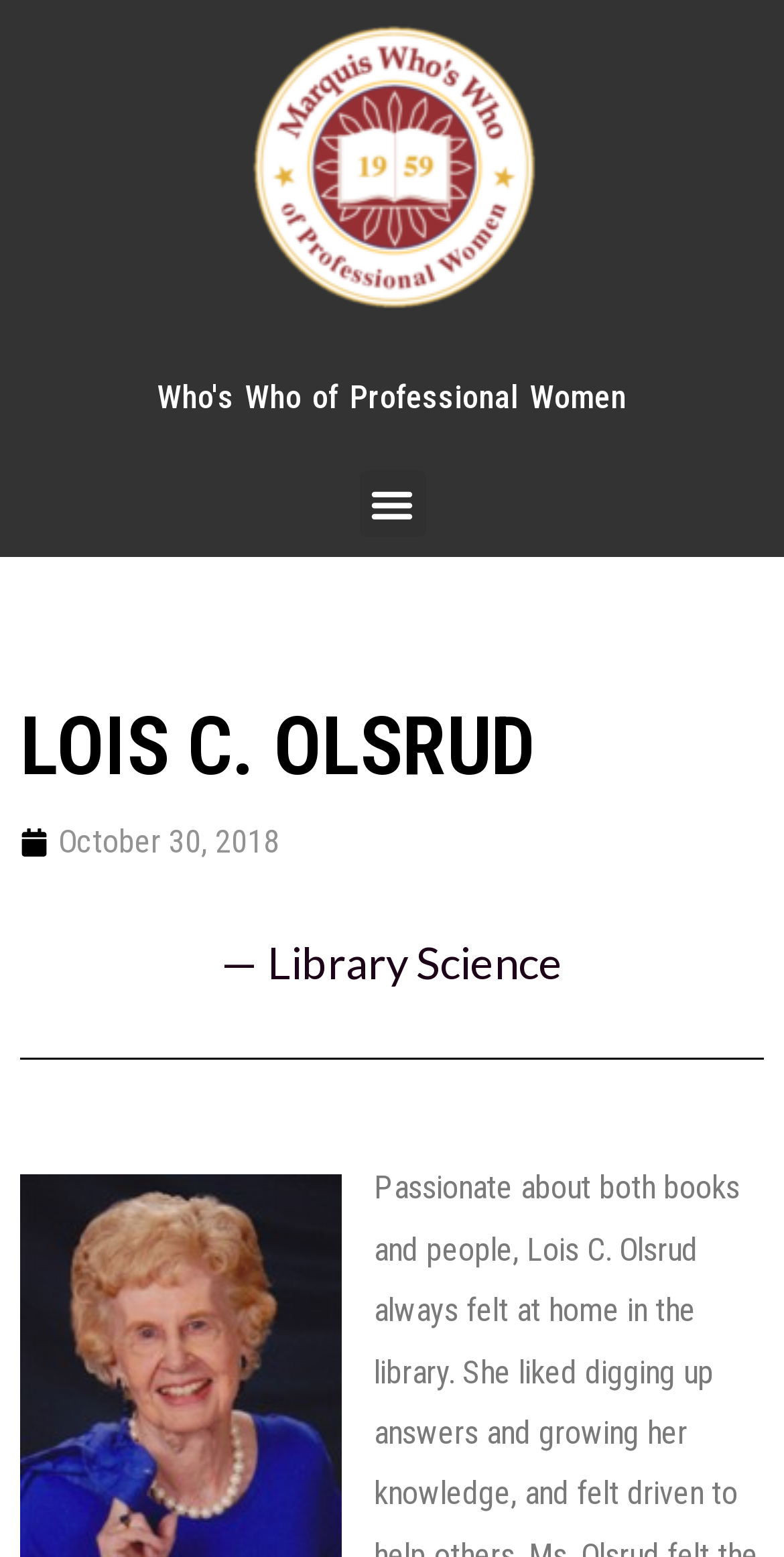Generate an in-depth caption that captures all aspects of the webpage.

The webpage is about Lois C. Olsrud, a humanities librarian who worked at the University of Arizona from 1966 to 1996. At the top of the page, there is a heading that reads "Who's Who of Professional Women" with a link to the same title. Below this heading, there is a menu toggle button on the right side. 

The main content of the page starts with a large heading that displays Lois C. Olsrud's name. Below her name, there is a link to a date, October 30, 2018, with a timestamp. Following this date, there is a dash, and then a link to "Library Science".